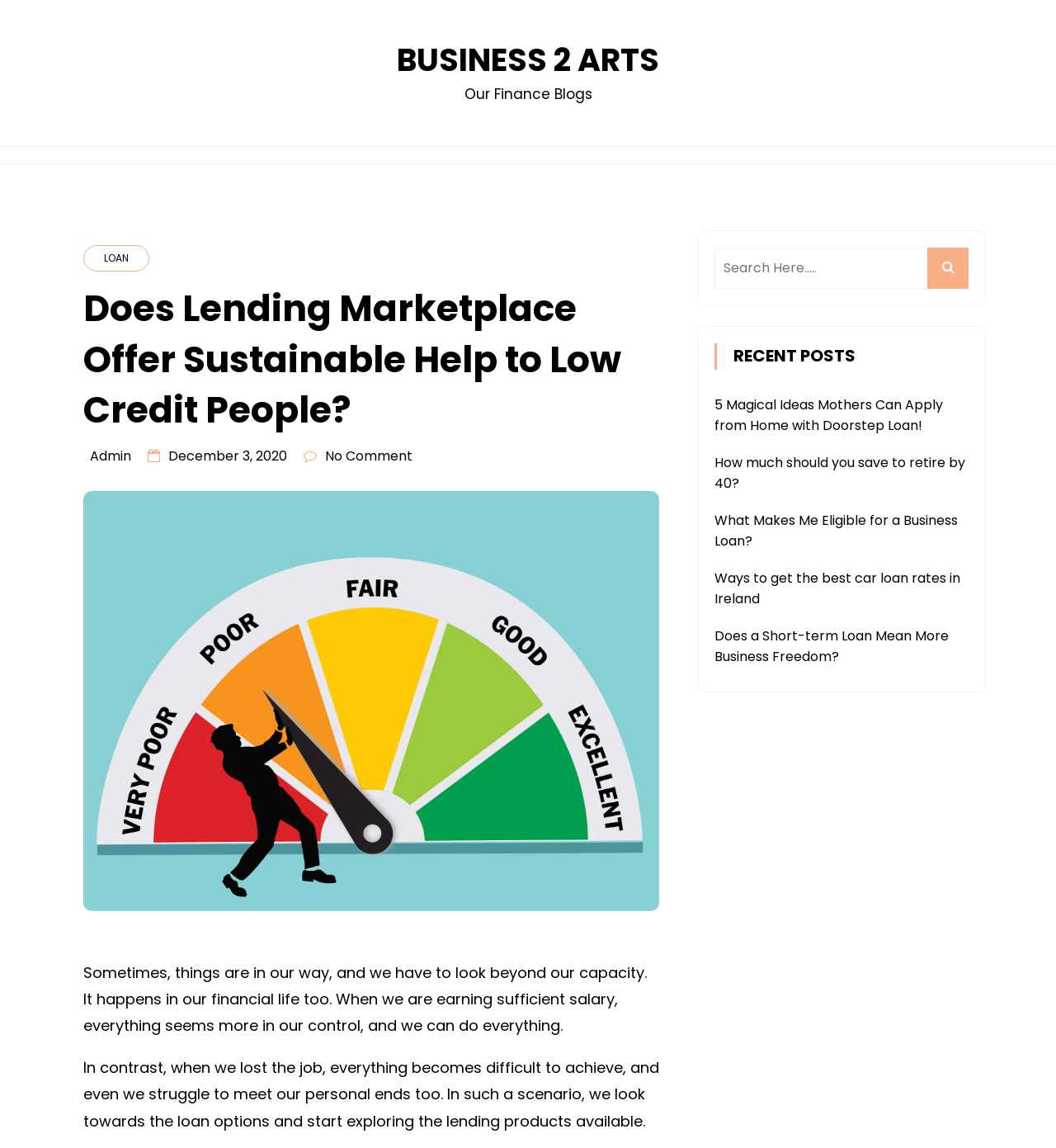Determine the bounding box coordinates of the region to click in order to accomplish the following instruction: "Read the recent post about getting a car loan in Ireland". Provide the coordinates as four float numbers between 0 and 1, specifically [left, top, right, bottom].

[0.677, 0.495, 0.909, 0.53]